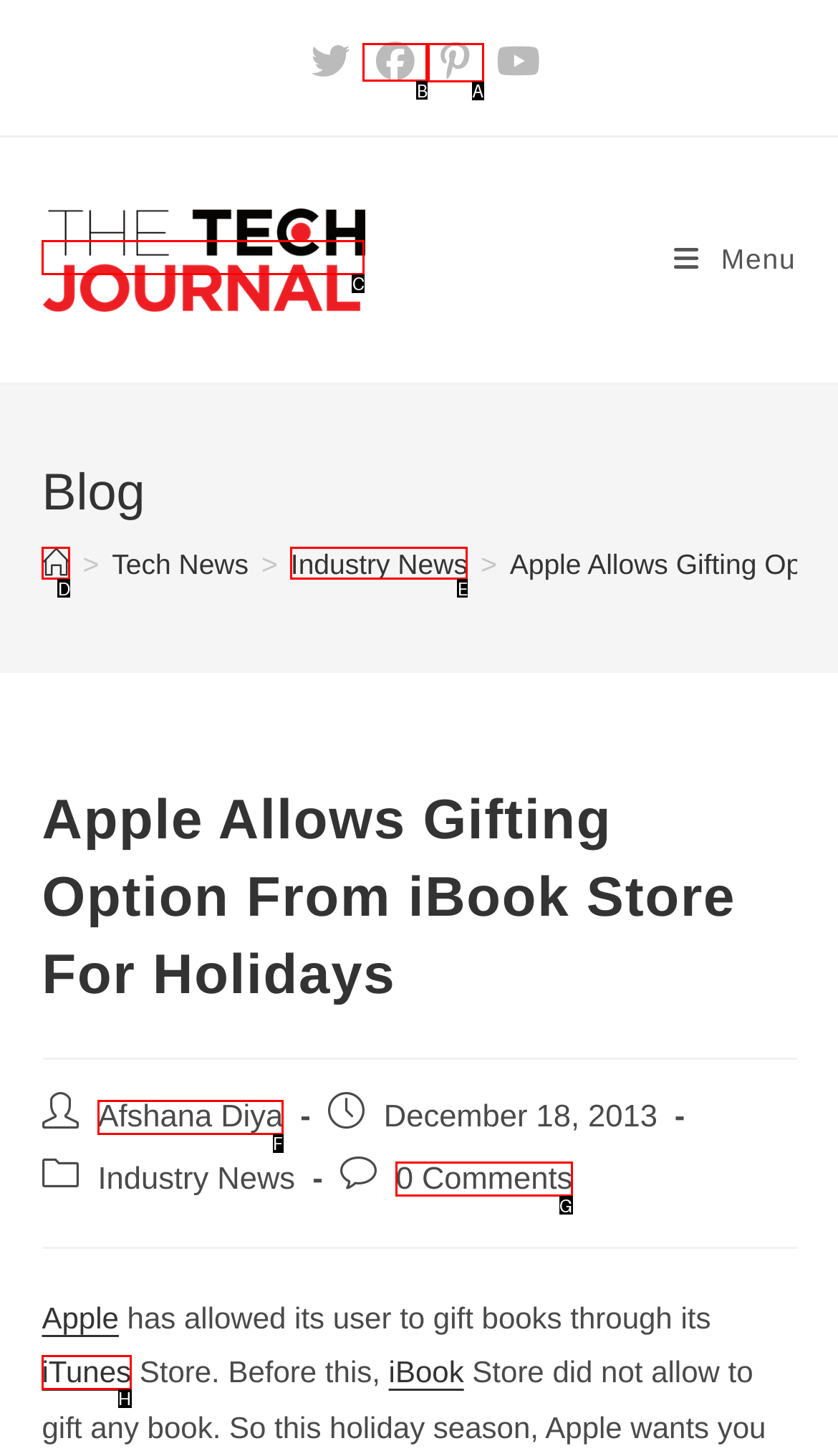To complete the task: go to August 2020, select the appropriate UI element to click. Respond with the letter of the correct option from the given choices.

None